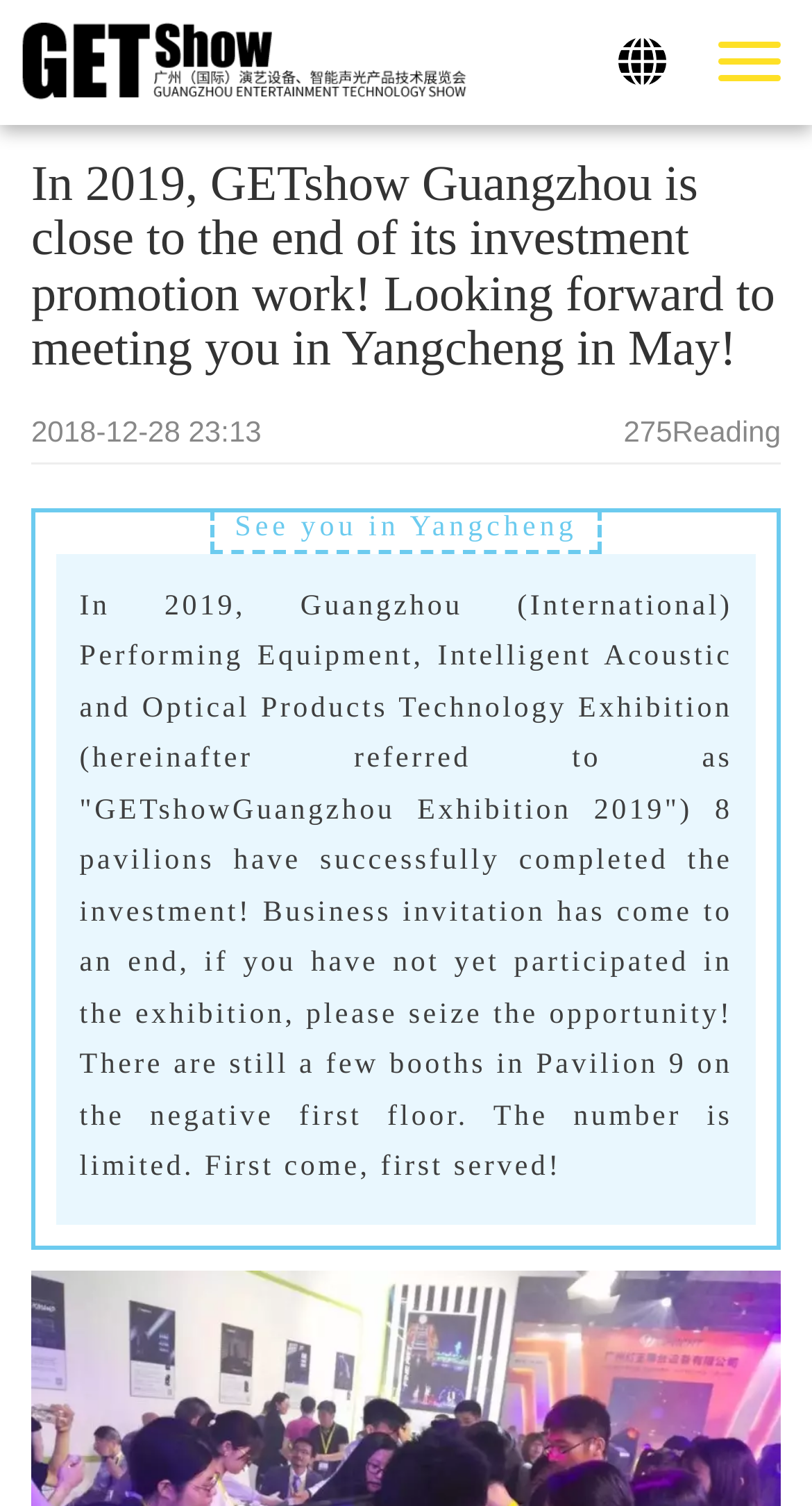What is the current status of GETshow Guangzhou's investment promotion work?
Kindly offer a comprehensive and detailed response to the question.

Based on the webpage content, it is mentioned that 'In 2019, GETshow Guangzhou is close to the end of its investment promotion work!' which indicates that the investment promotion work is nearing its completion.